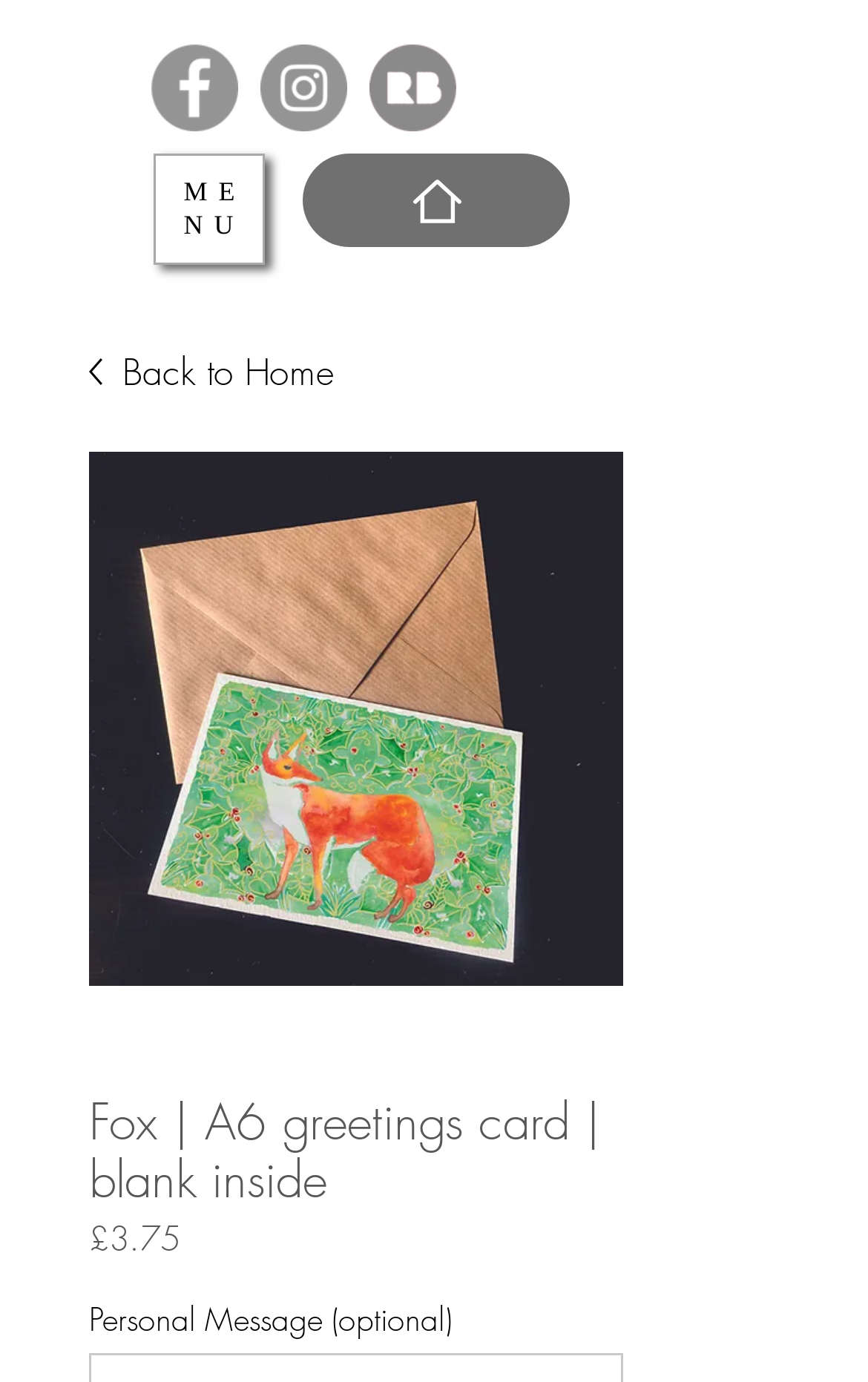What social media platforms are linked on this website?
Using the information from the image, answer the question thoroughly.

I found the social media links by looking at the 'Social Bar' section which contains links to Facebook and Instagram, each with its corresponding icon.